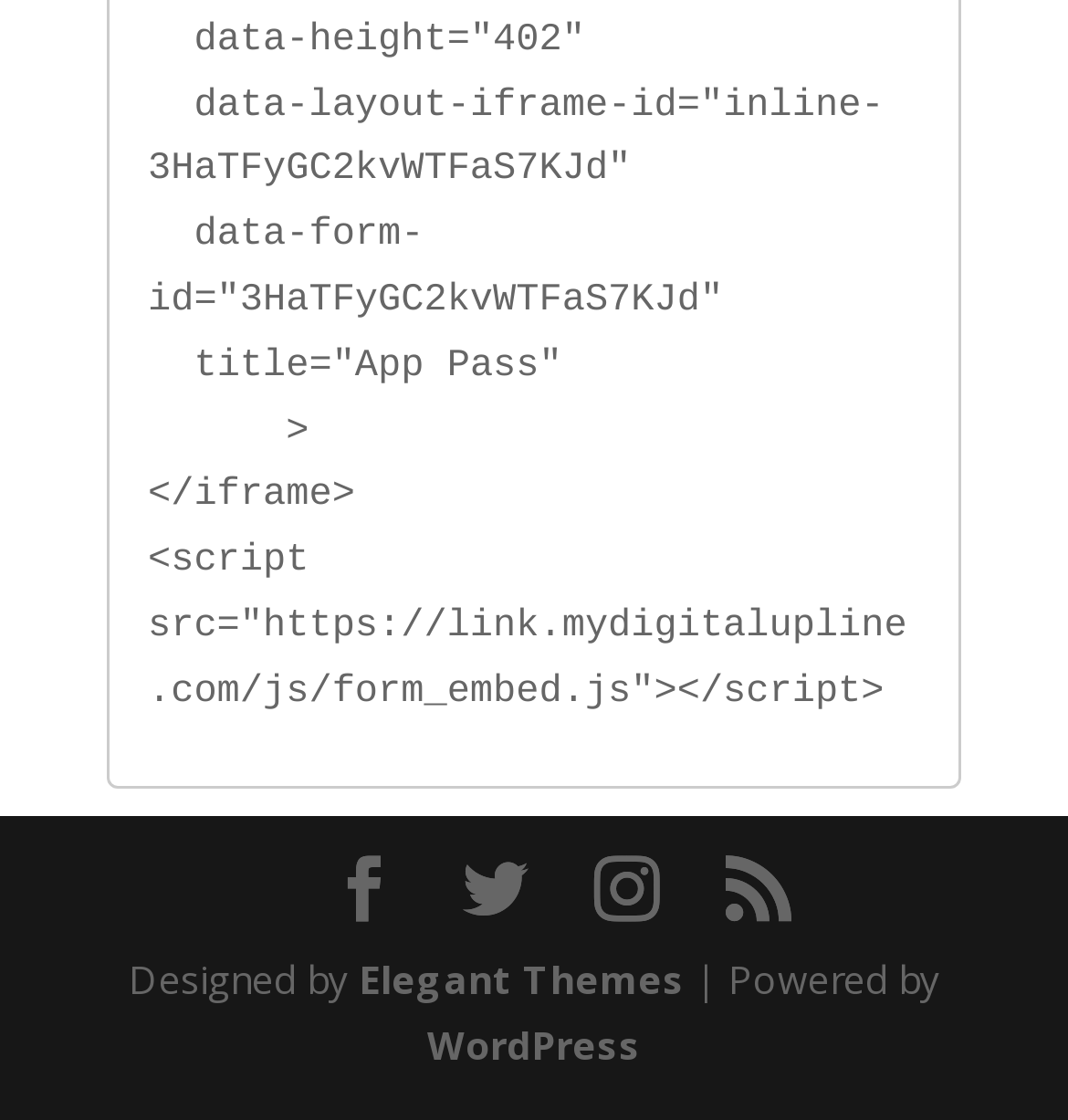How many text elements are there at the bottom of the page?
Please answer the question with a detailed response using the information from the screenshot.

I counted the number of StaticText elements at the bottom of the page, which are 'Designed by', '| Powered by', and the text preceding the 'WordPress' link.